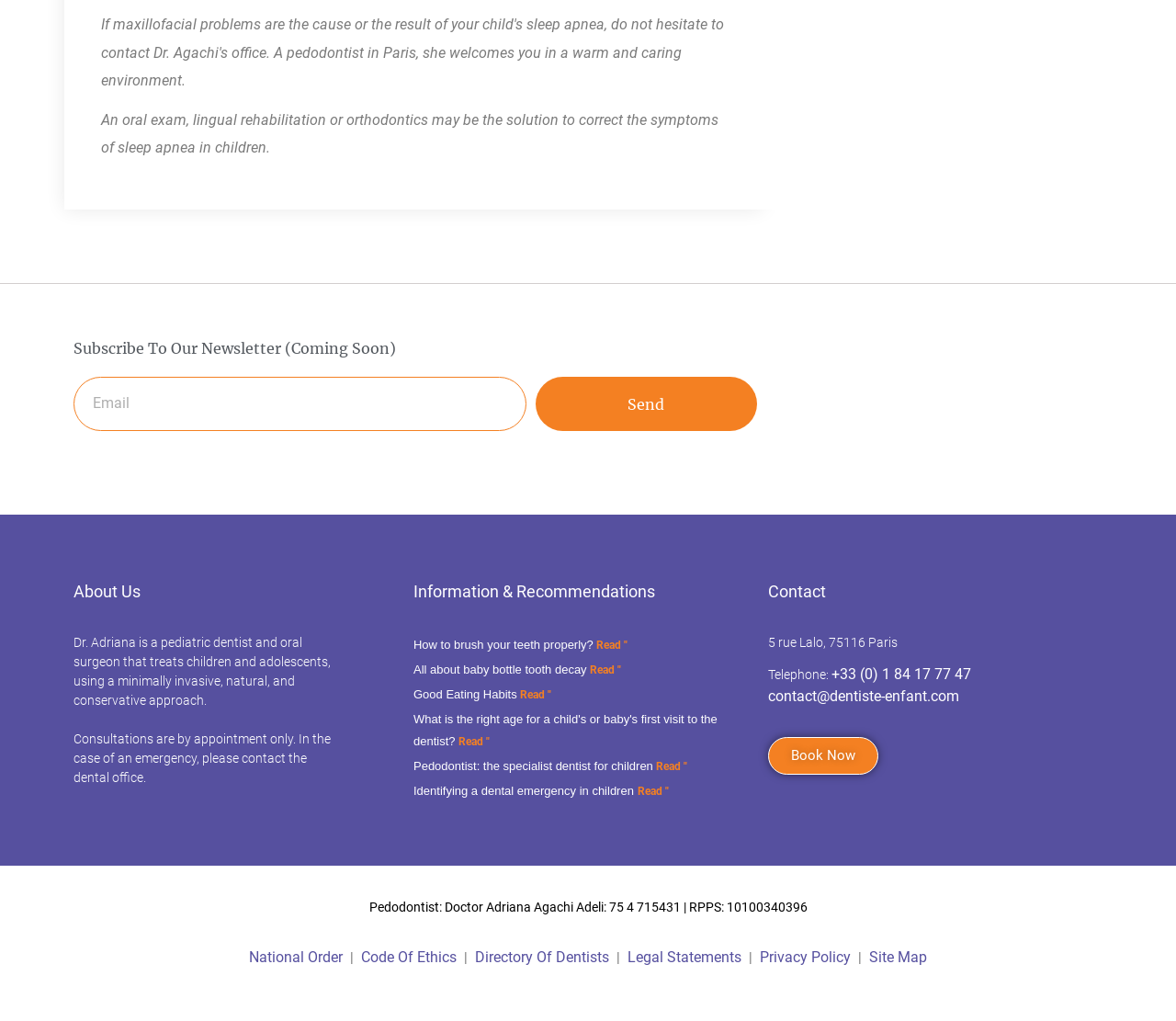Answer the following in one word or a short phrase: 
What is the address of the dental office?

5 rue Lalo, 75116 Paris